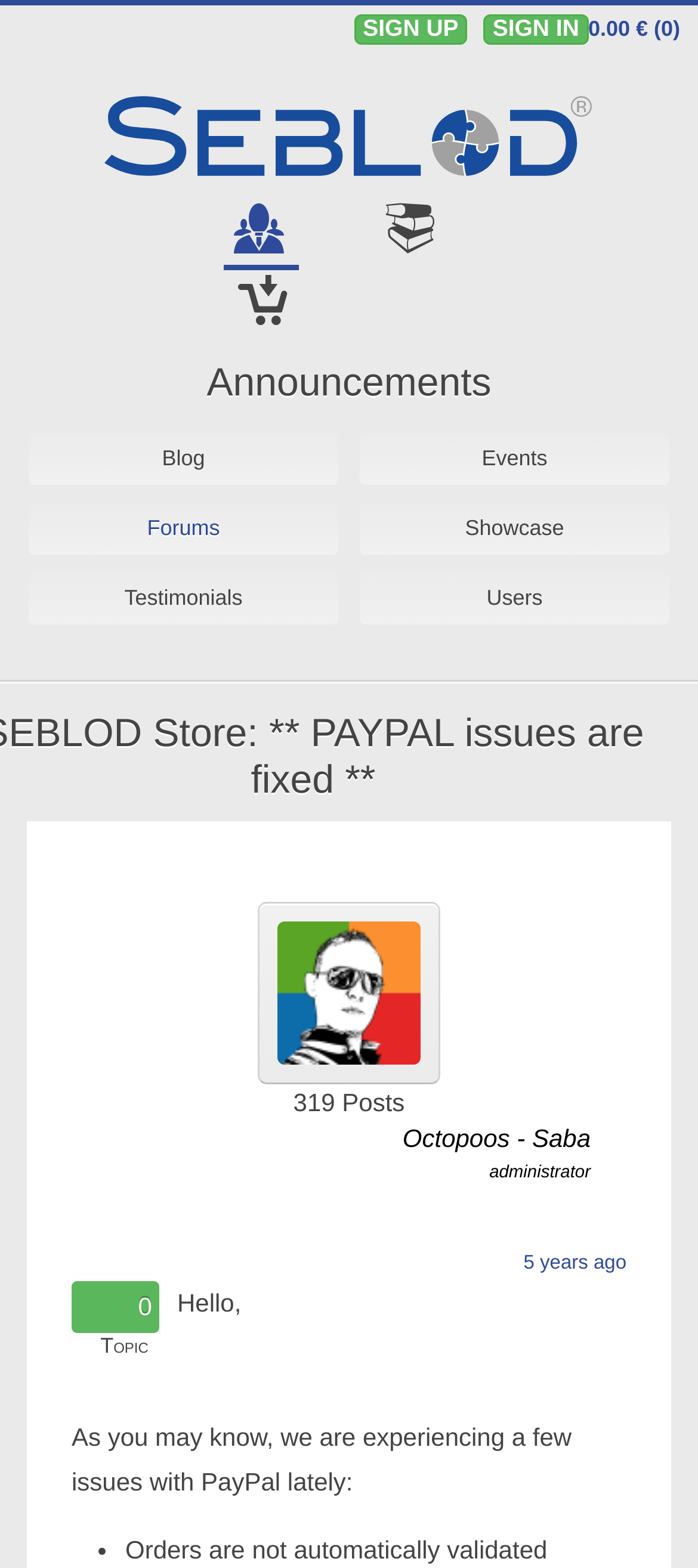Point out the bounding box coordinates of the section to click in order to follow this instruction: "Sign in to the account".

[0.693, 0.009, 0.843, 0.029]